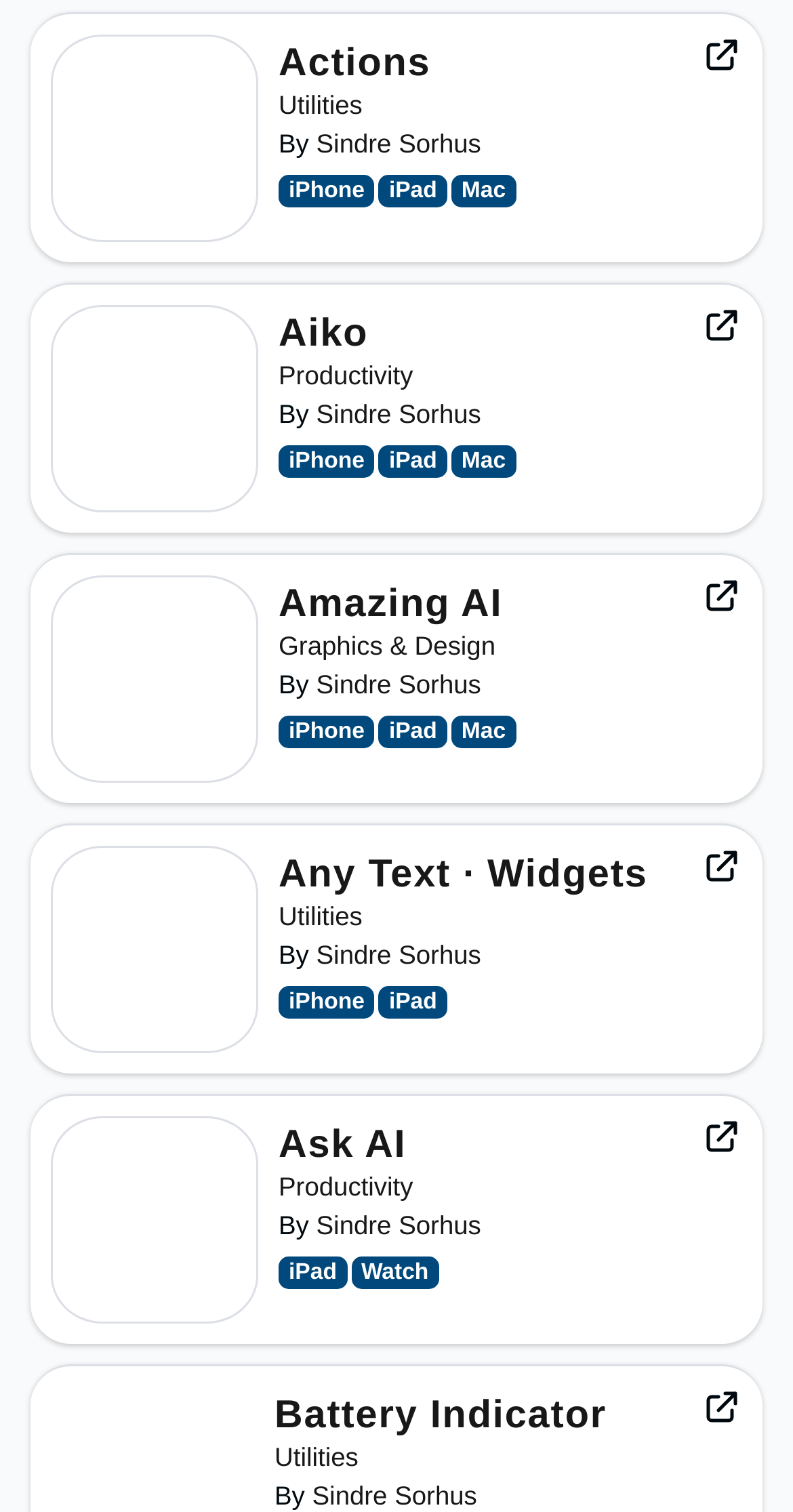Identify the bounding box coordinates of the region that should be clicked to execute the following instruction: "View Aiko on App Store".

[0.885, 0.023, 0.936, 0.05]